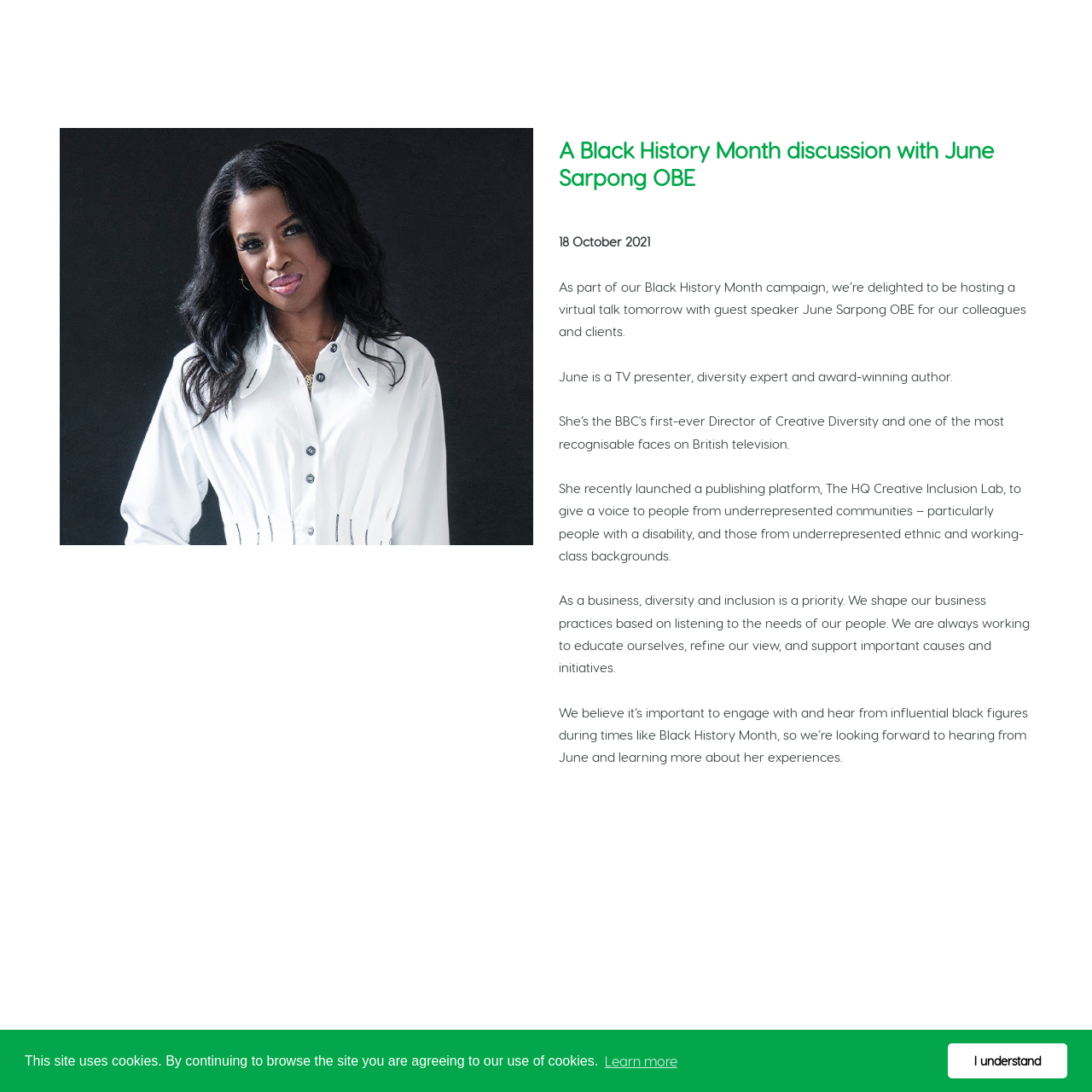Determine the bounding box for the UI element as described: "Learn more". The coordinates should be represented as four float numbers between 0 and 1, formatted as [left, top, right, bottom].

[0.551, 0.958, 0.623, 0.985]